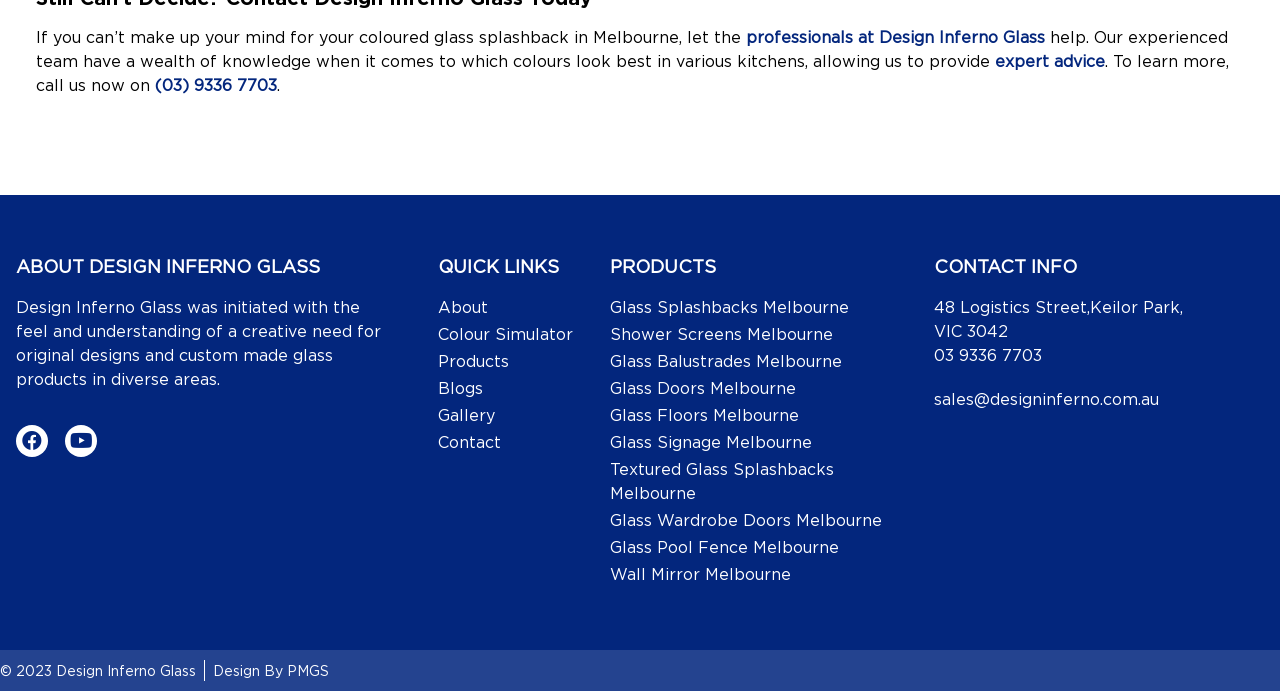Please locate the bounding box coordinates of the region I need to click to follow this instruction: "explore the products".

[0.476, 0.427, 0.705, 0.462]